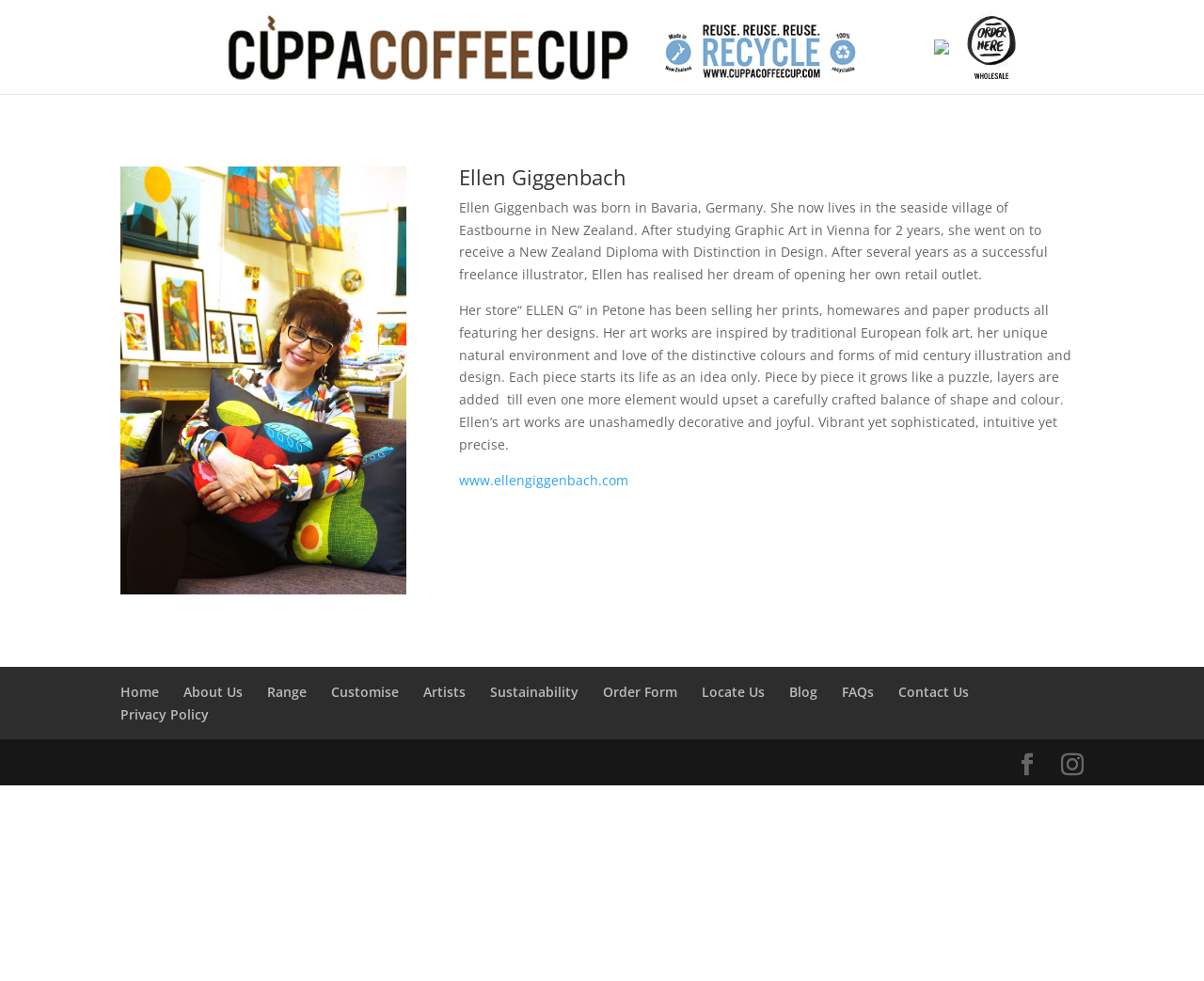Provide a single word or phrase answer to the question: 
What is the name of the artist?

Ellen Giggenbach